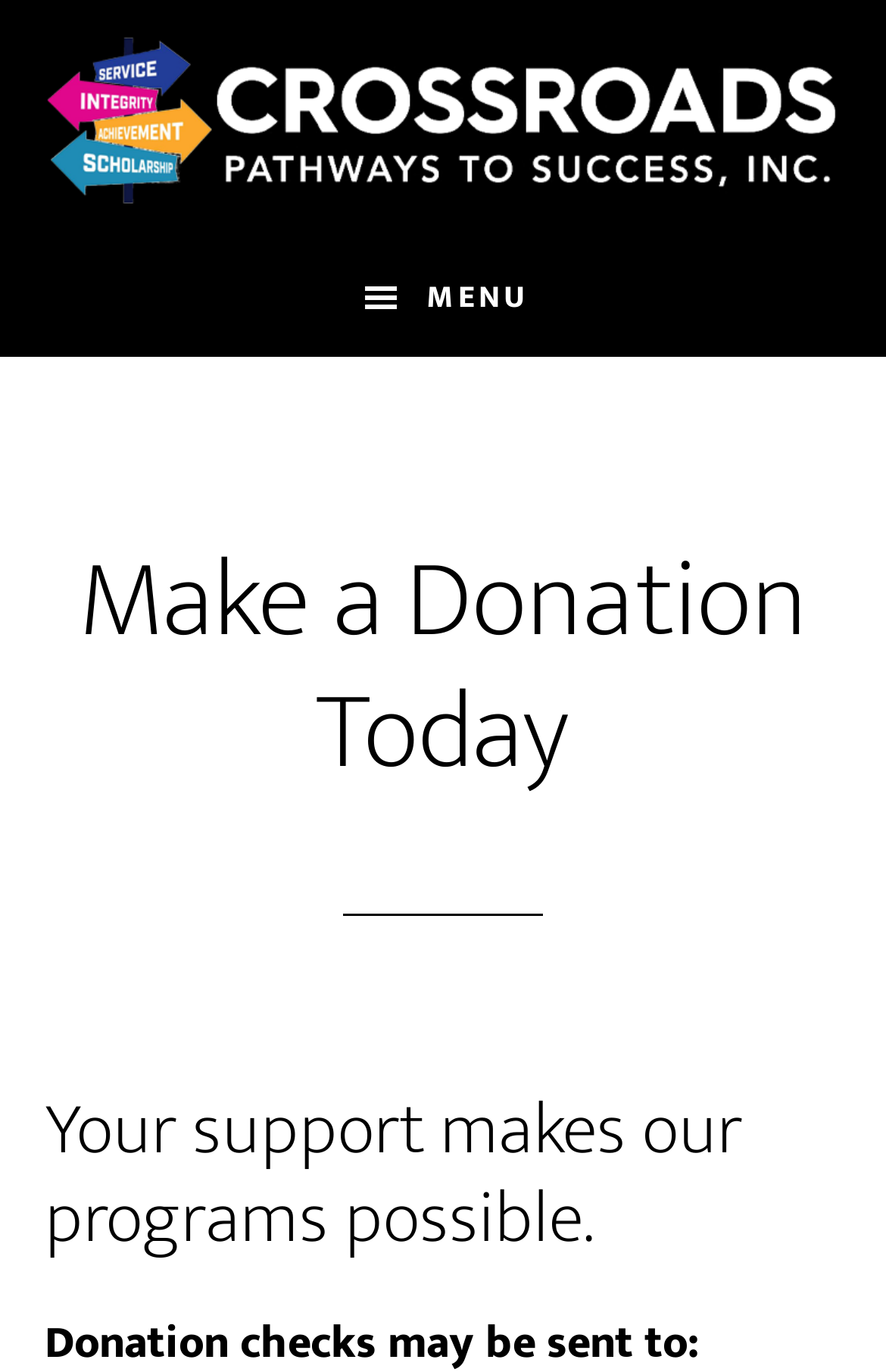What is the name of the organization?
Based on the screenshot, give a detailed explanation to answer the question.

I found the name of the organization by looking at the link element with the text 'CROSSROADS: PATHWAYS TO SUCCESS, INC.' which is located at the top of the page.